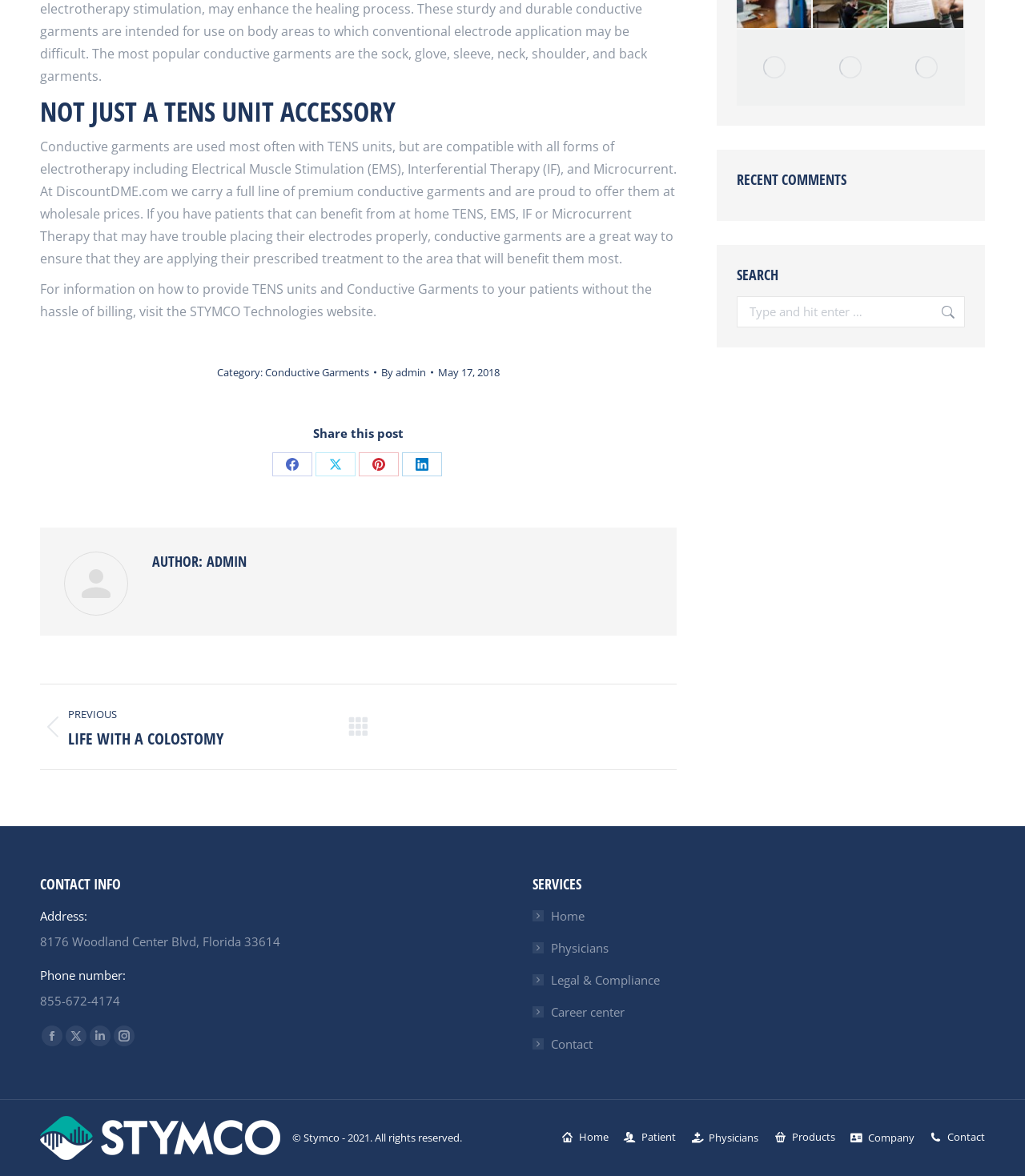Give a one-word or short-phrase answer to the following question: 
What is the phone number of the contact info?

855-672-4174